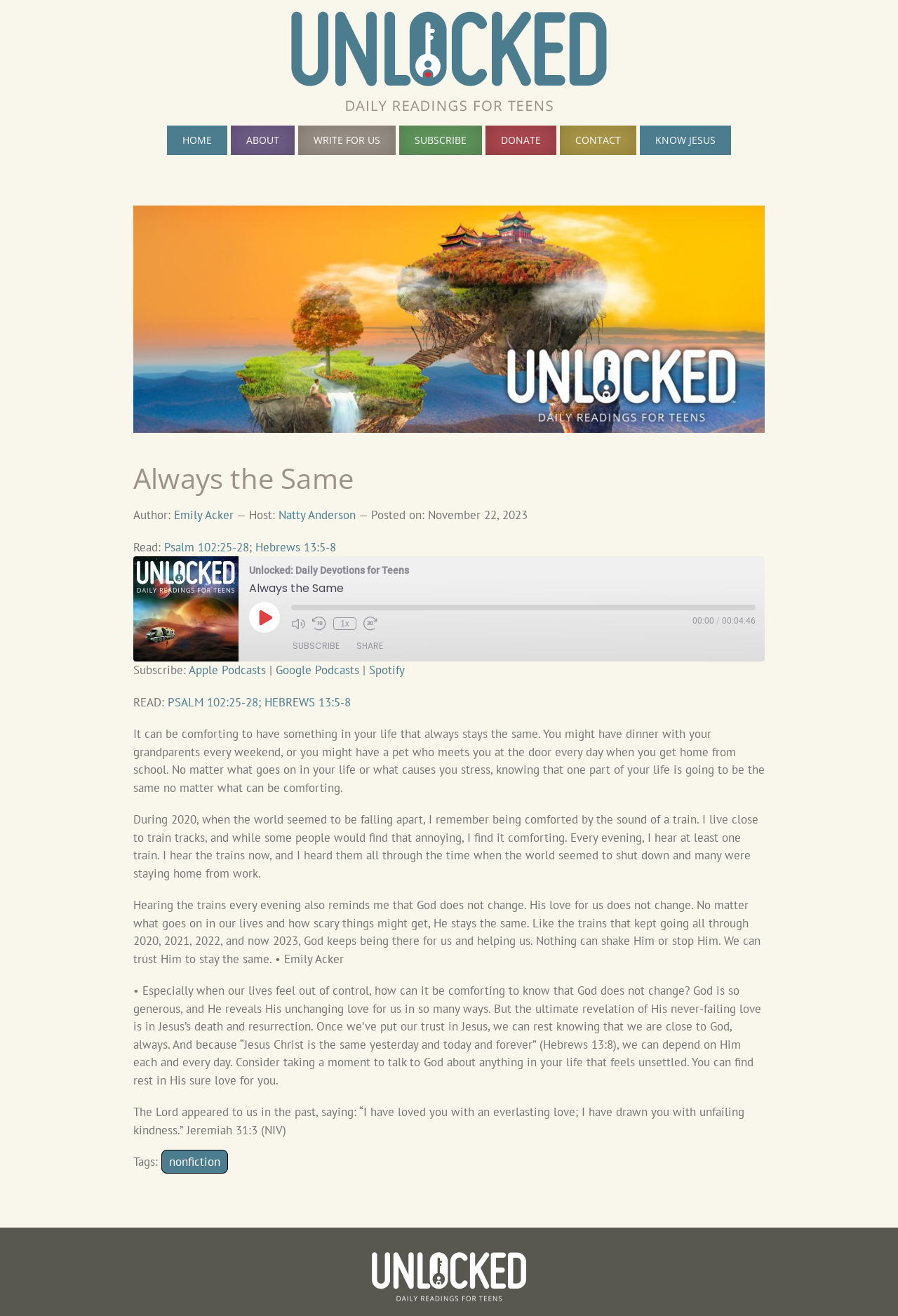Please locate the clickable area by providing the bounding box coordinates to follow this instruction: "Read Psalm 102:25-28; Hebrews 13:5-8".

[0.183, 0.41, 0.374, 0.422]